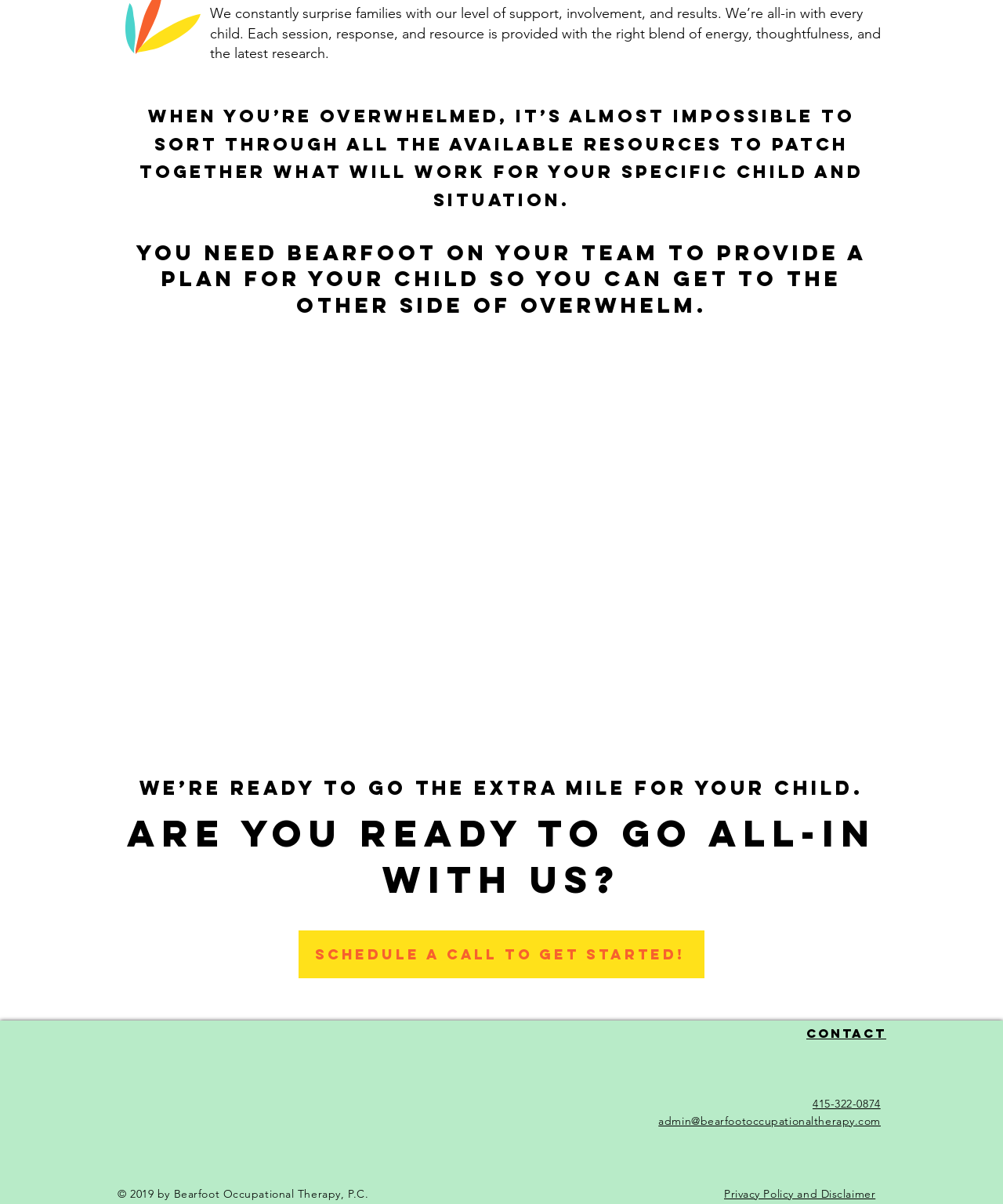Please look at the image and answer the question with a detailed explanation: What is the email address of Bearfoot Occupational Therapy?

The email address of Bearfoot Occupational Therapy is listed at the bottom of the webpage, along with a phone number and other contact information. This suggests that users can reach out to Bearfoot via email to inquire about their services or ask questions.